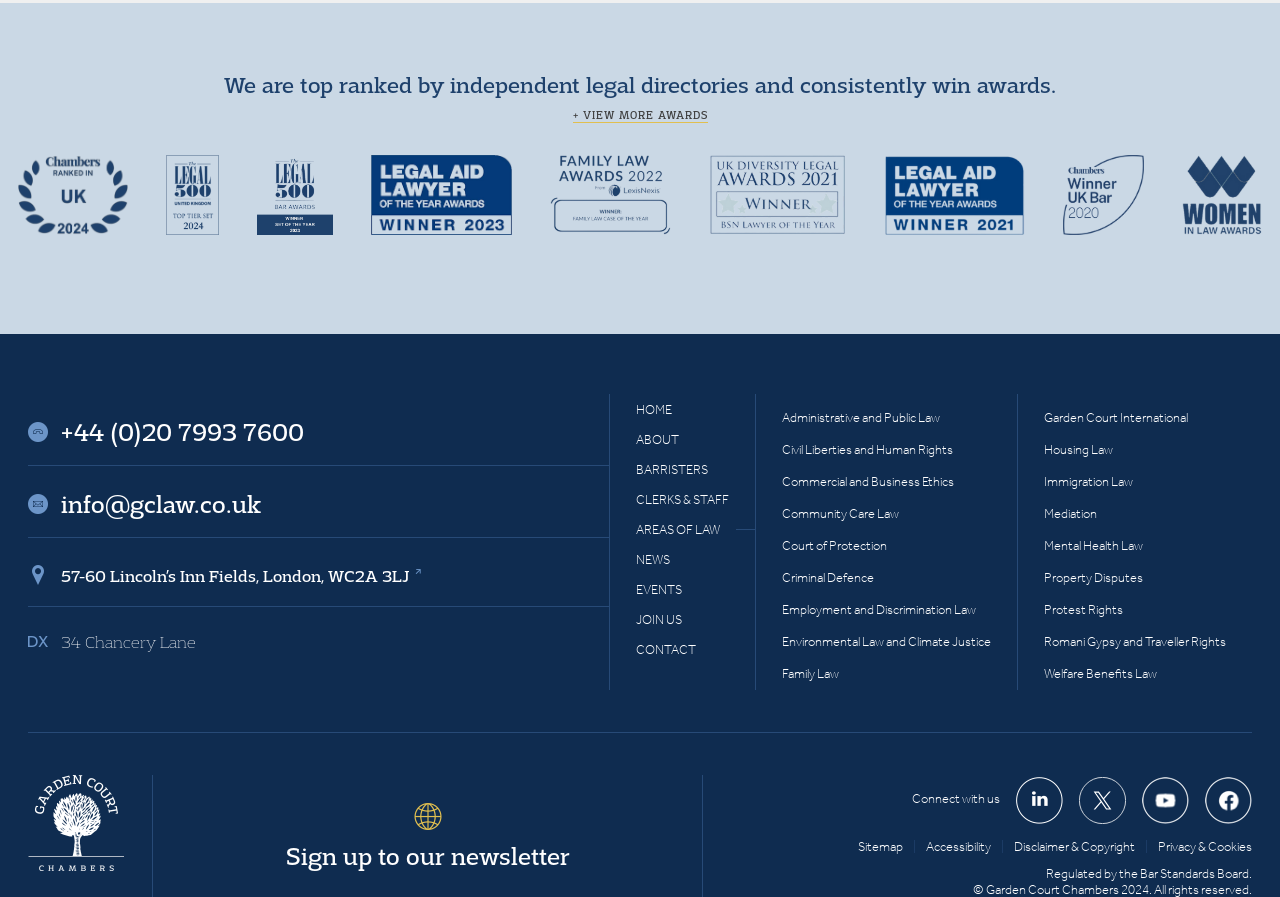Specify the bounding box coordinates of the area to click in order to follow the given instruction: "Click the 'REQUEST CONTACT' button."

None